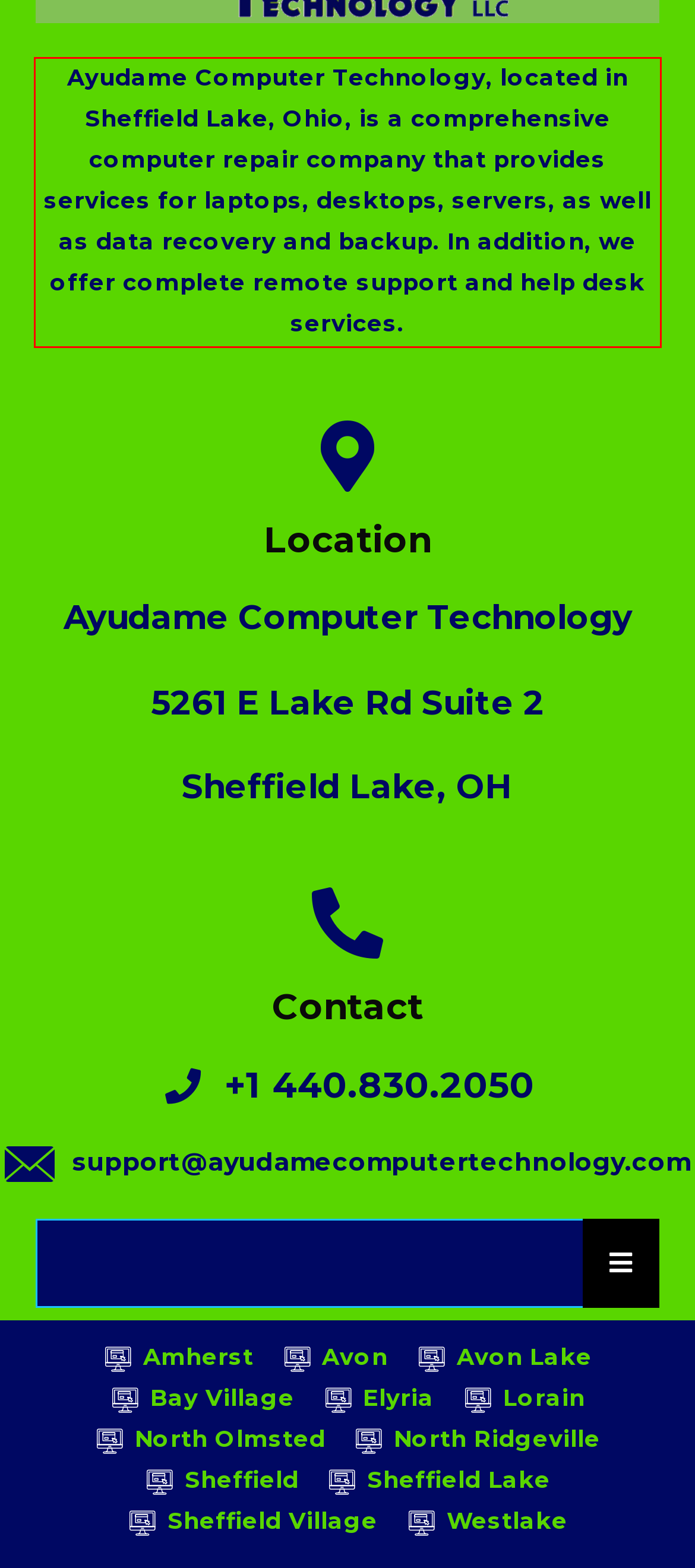From the provided screenshot, extract the text content that is enclosed within the red bounding box.

Ayudame Computer Technology, located in Sheffield Lake, Ohio, is a comprehensive computer repair company that provides services for laptops, desktops, servers, as well as data recovery and backup. In addition, we offer complete remote support and help desk services.